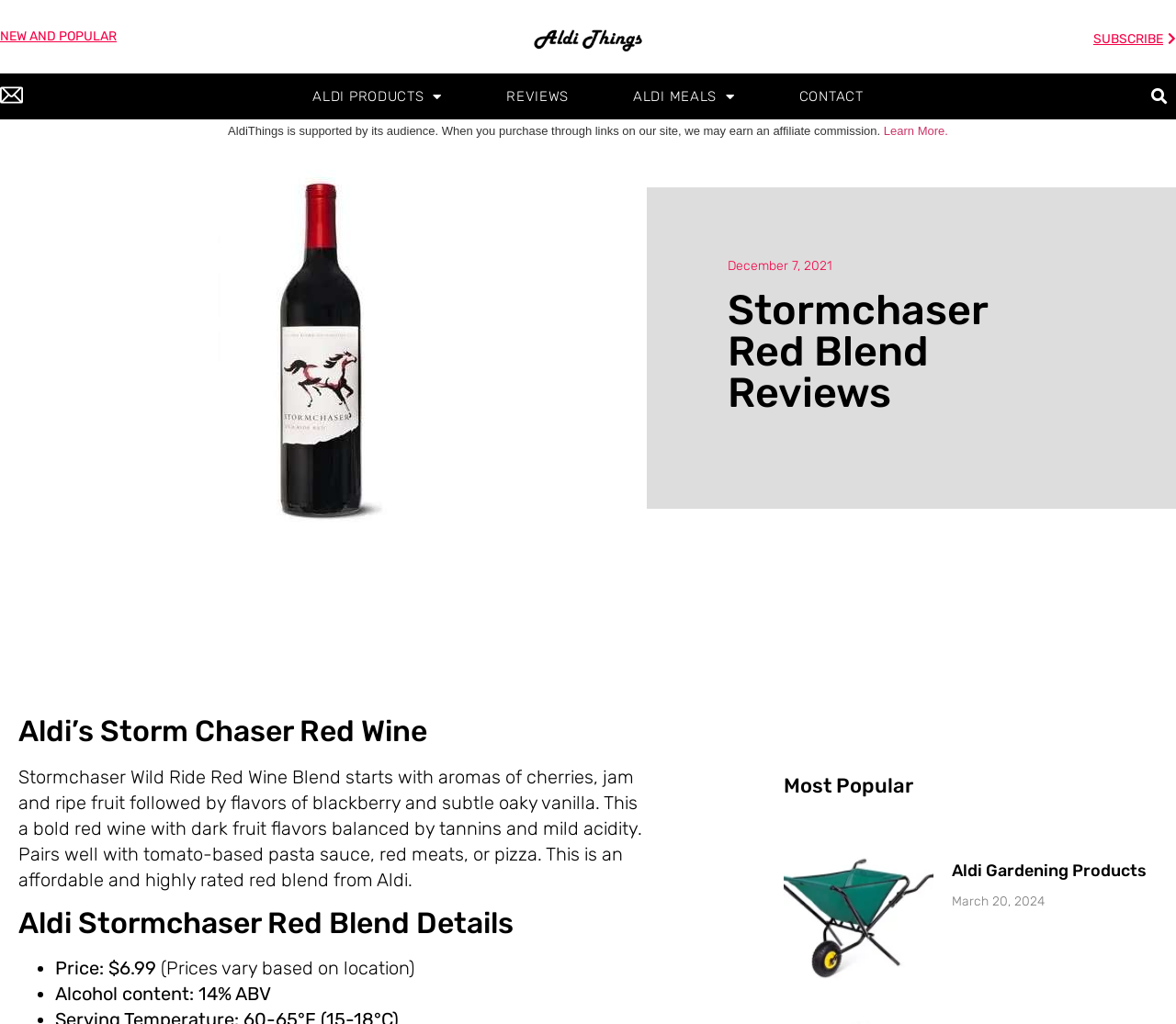Highlight the bounding box coordinates of the region I should click on to meet the following instruction: "Read reviews of 'Aldi Folding Wheelbarrow'".

[0.667, 0.822, 0.794, 0.968]